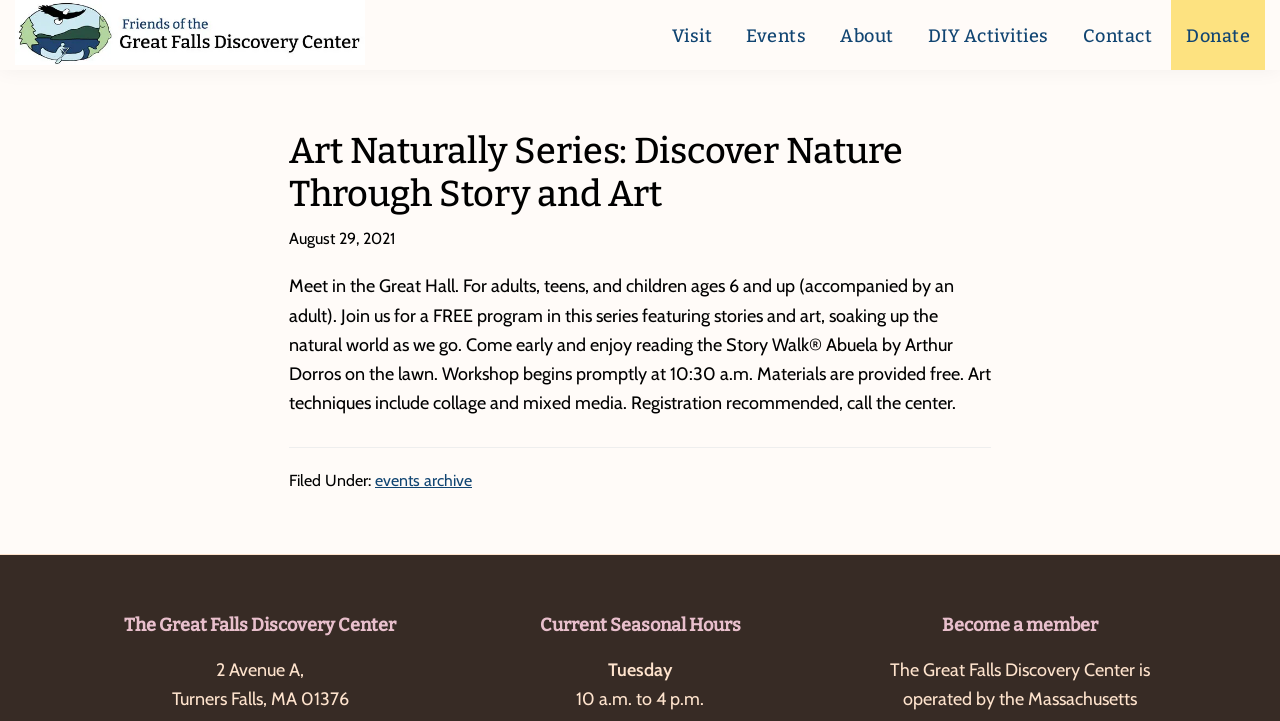What is the purpose of the Story Walk?
Use the image to give a comprehensive and detailed response to the question.

I found the answer by reading the text within the article section, which states 'Come early and enjoy reading the Story Walk on the lawn'.